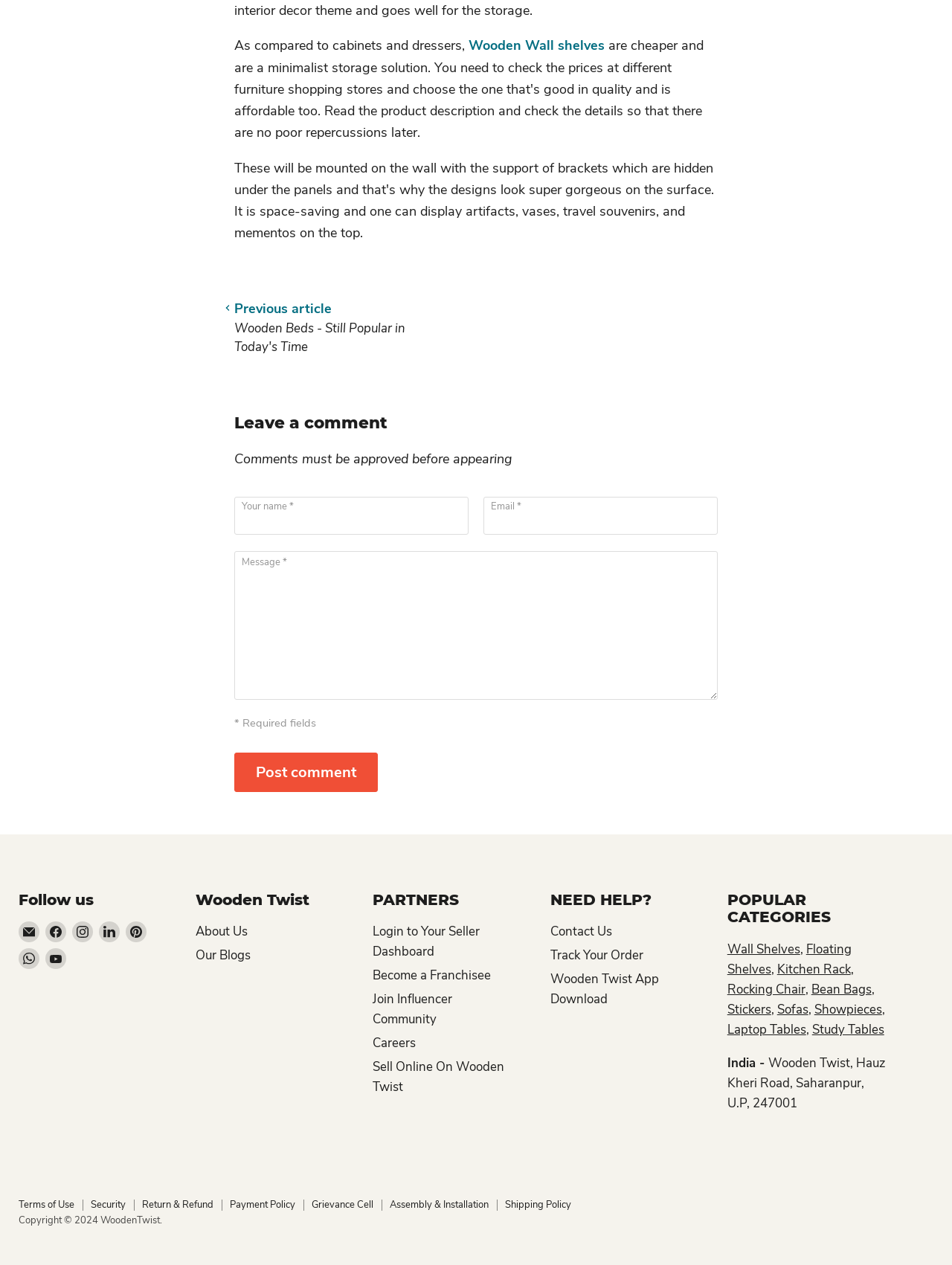Locate the bounding box coordinates of the element you need to click to accomplish the task described by this instruction: "Post comment".

[0.246, 0.595, 0.397, 0.626]